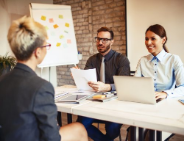How many individuals are in the interview panel? Examine the screenshot and reply using just one word or a brief phrase.

Two